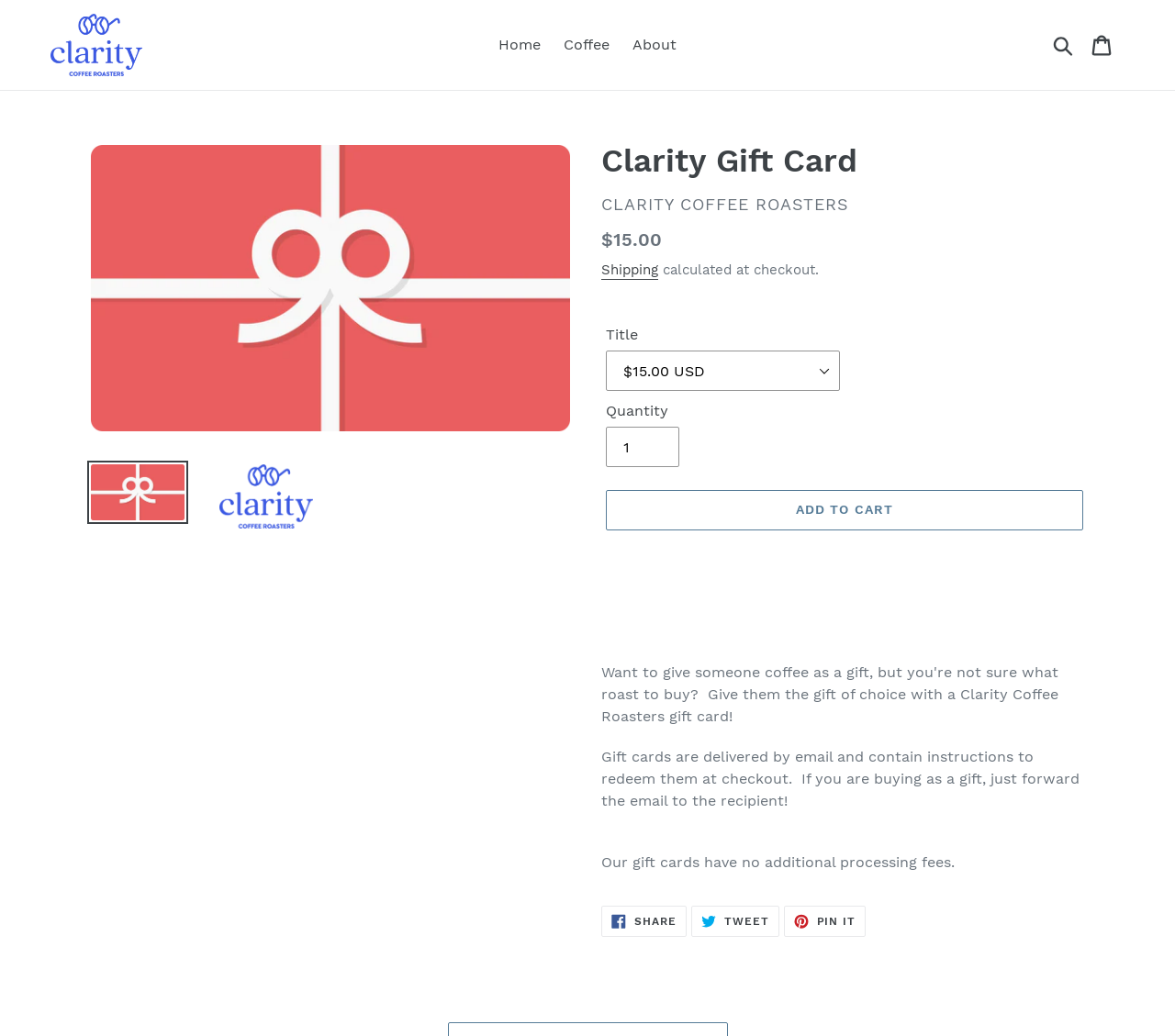Please find the top heading of the webpage and generate its text.

Clarity Gift Card